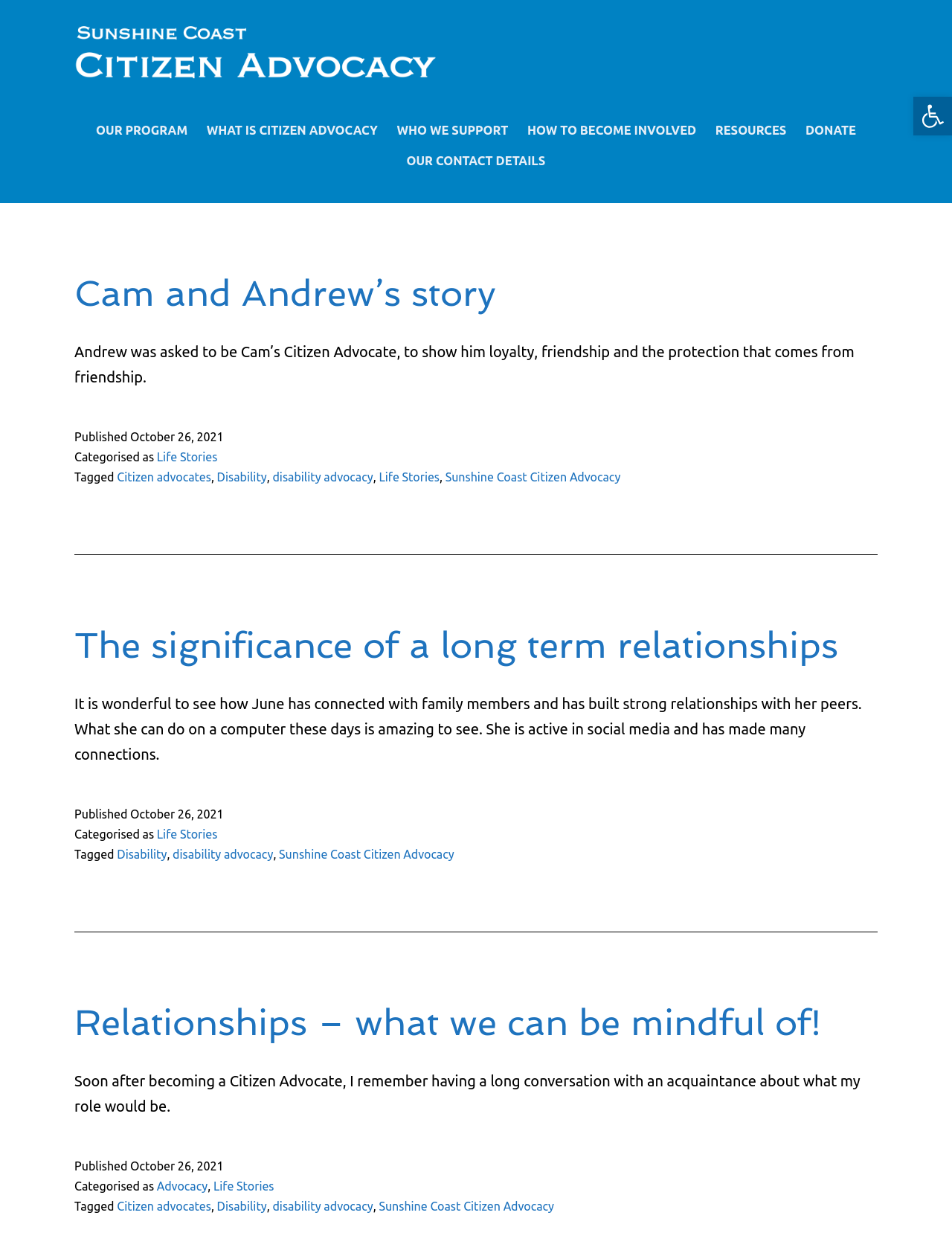Create a detailed description of the webpage's content and layout.

The webpage is about Sunshine Coast Citizen Advocacy, an organization that supports people with disabilities. At the top right corner, there is a button to open the accessibility tools toolbar, accompanied by an image with the same name. Below this, there is a logo of Sunshine Coast Citizen Advocacy, which is also a link to the organization's homepage.

The main navigation menu is located below the logo, with links to various sections of the website, including "OUR PROGRAM", "WHAT IS CITIZEN ADVOCACY", "WHO WE SUPPORT", "HOW TO BECOME INVOLVED", "RESOURCES", "DONATE", and "OUR CONTACT DETAILS".

The main content of the webpage is divided into three sections, each with a heading and a paragraph of text. The first section tells the story of Cam and Andrew, with a link to read more about their story. The second section discusses the significance of long-term relationships, with a link to read more about the topic. The third section is about relationships and what we can be mindful of, with a link to read more about the topic.

Each section has a footer with metadata, including the publication date, categories, and tags. The categories and tags are links to related content on the website.